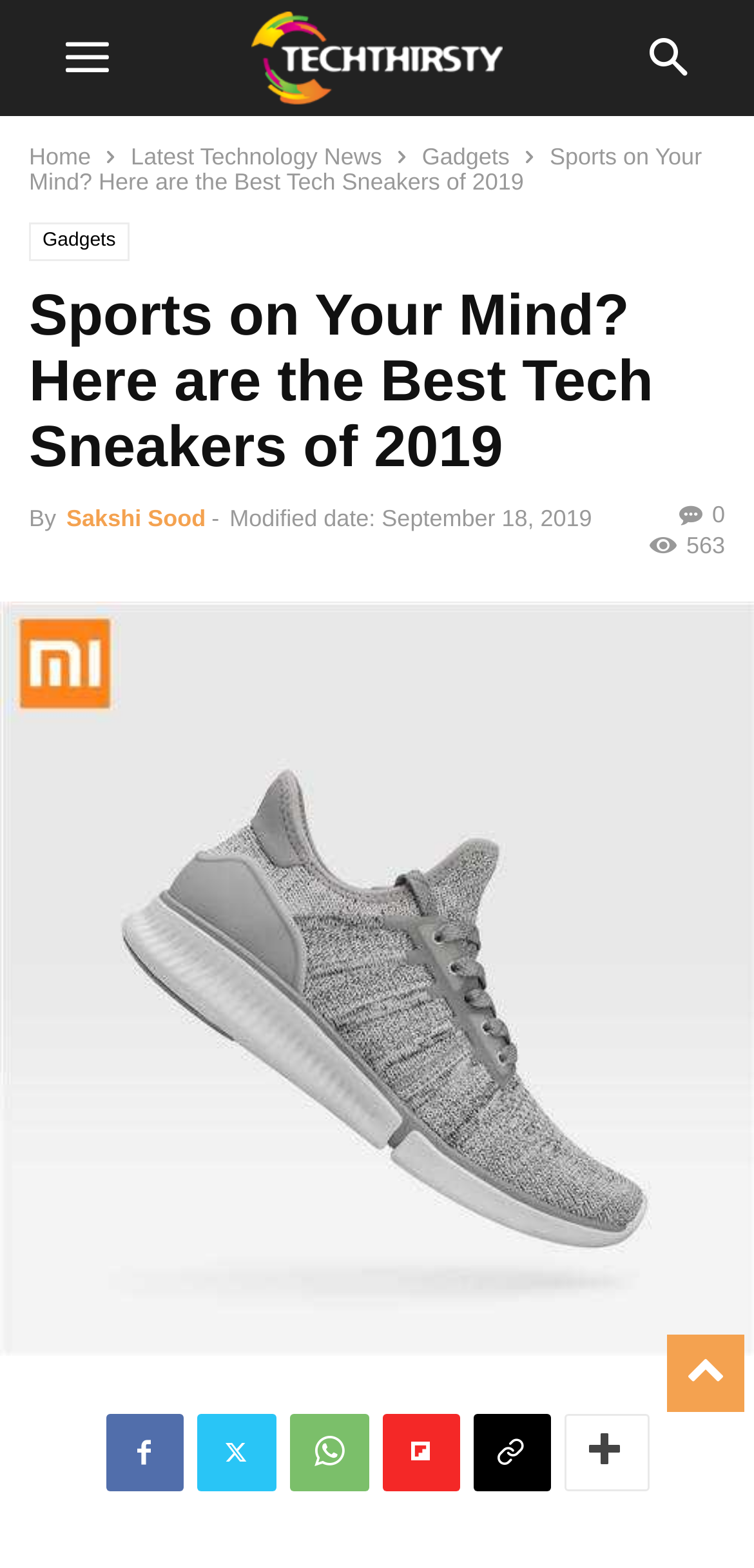Provide the bounding box coordinates for the UI element that is described by this text: "Flip". The coordinates should be in the form of four float numbers between 0 and 1: [left, top, right, bottom].

[0.506, 0.902, 0.609, 0.951]